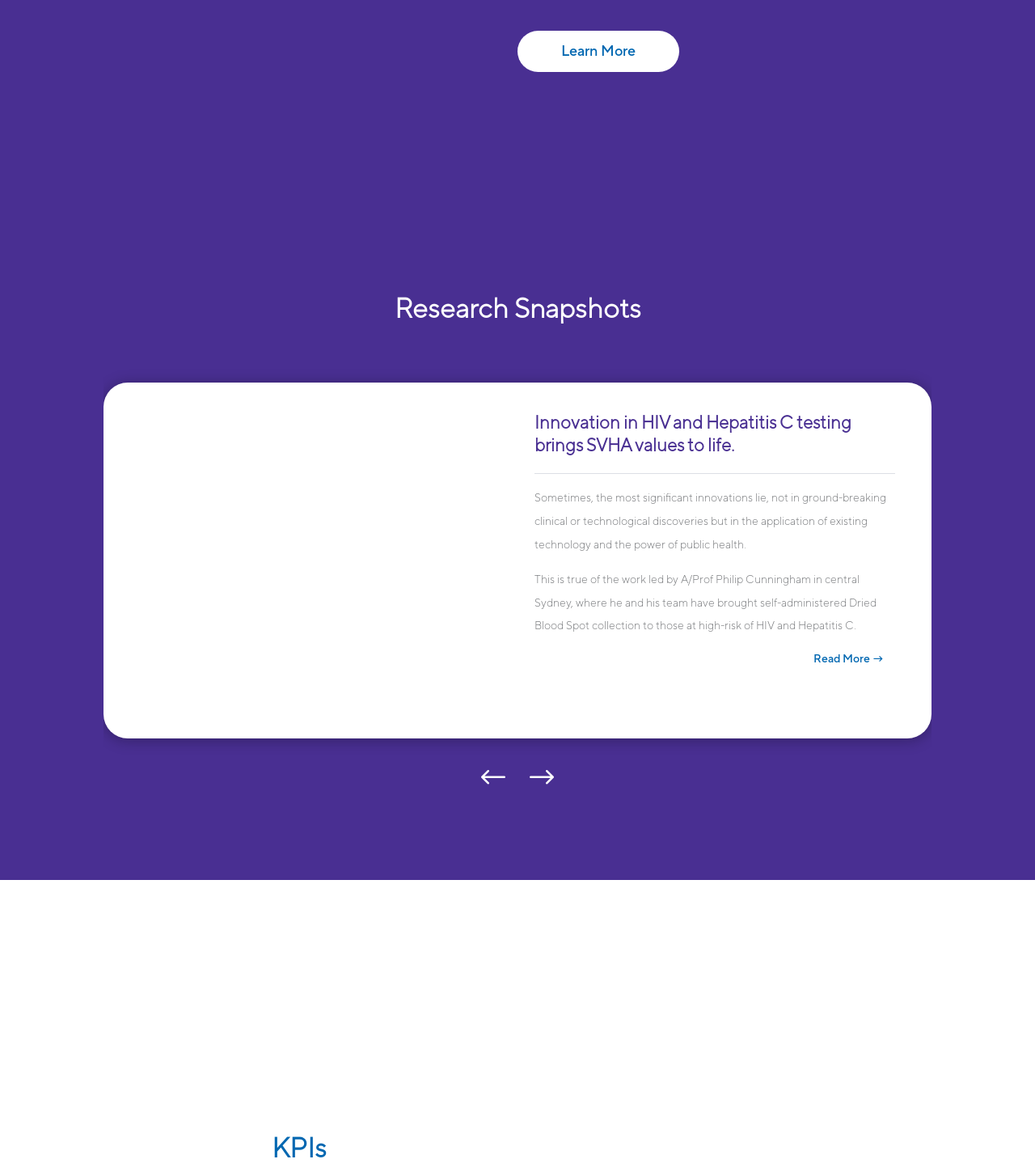Using the provided description Read More →, find the bounding box coordinates for the UI element. Provide the coordinates in (top-left x, top-left y, bottom-right x, bottom-right y) format, ensuring all values are between 0 and 1.

[0.709, 0.549, 0.865, 0.571]